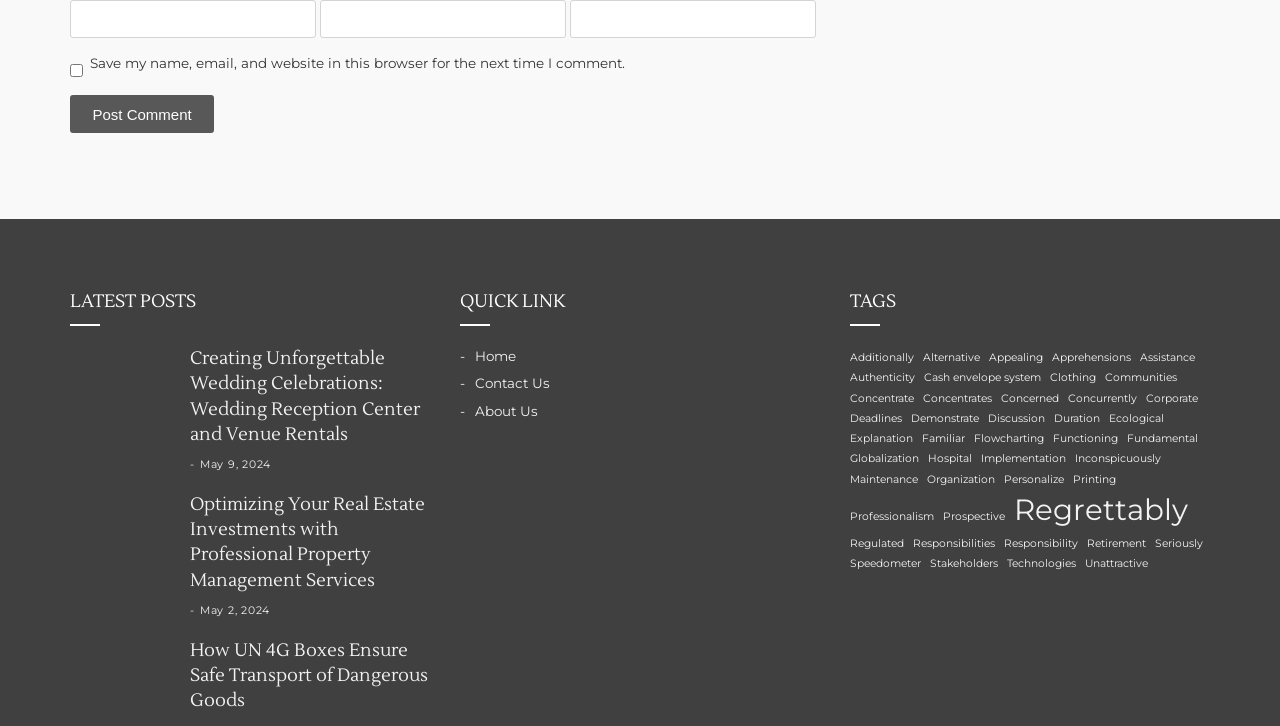What is the category of the link 'Creating Unforgettable Wedding Celebrations: Wedding Reception Center and Venue Rentals'?
Using the image, provide a concise answer in one word or a short phrase.

Wedding